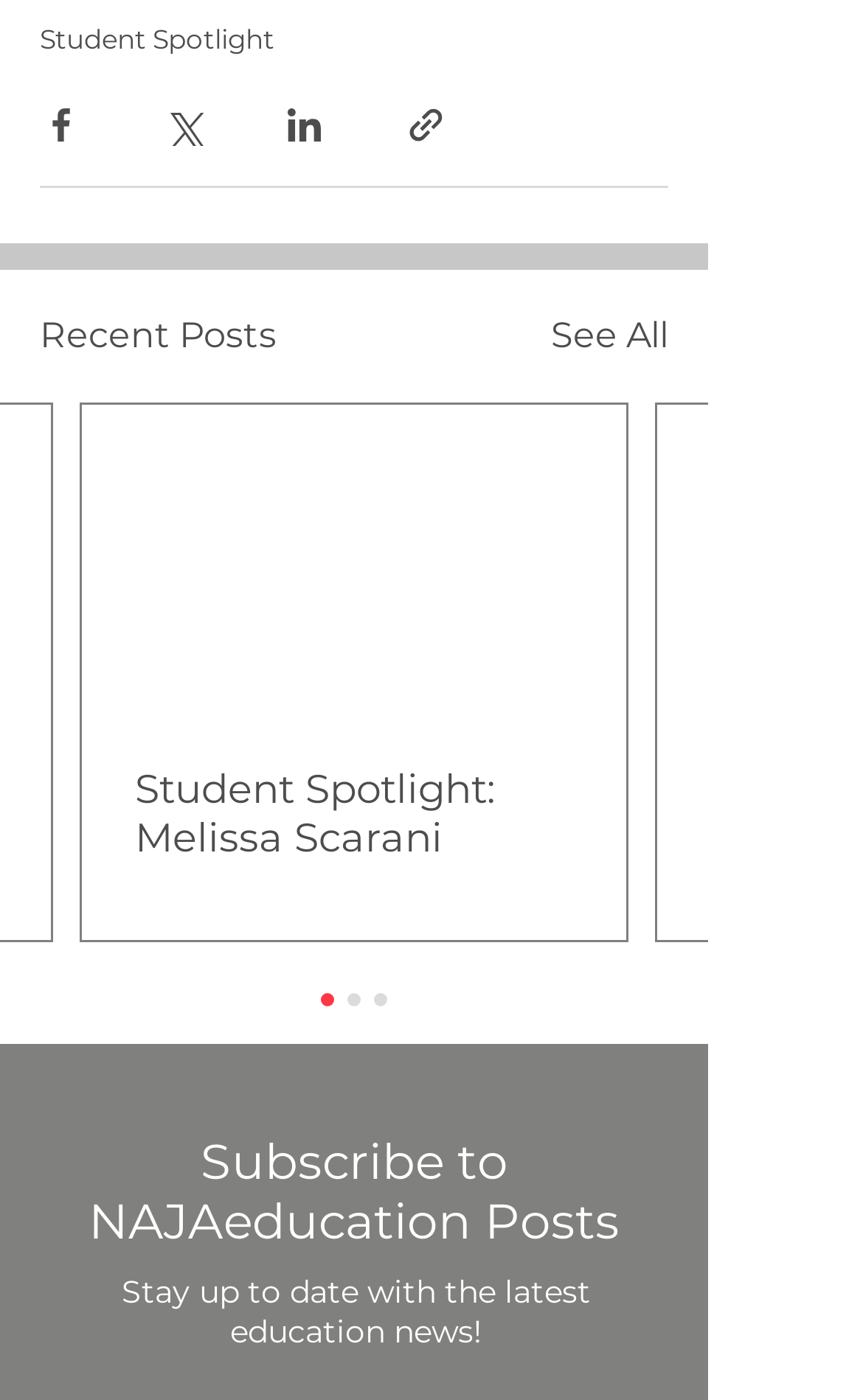Can you specify the bounding box coordinates for the region that should be clicked to fulfill this instruction: "View recent posts".

[0.046, 0.222, 0.321, 0.26]